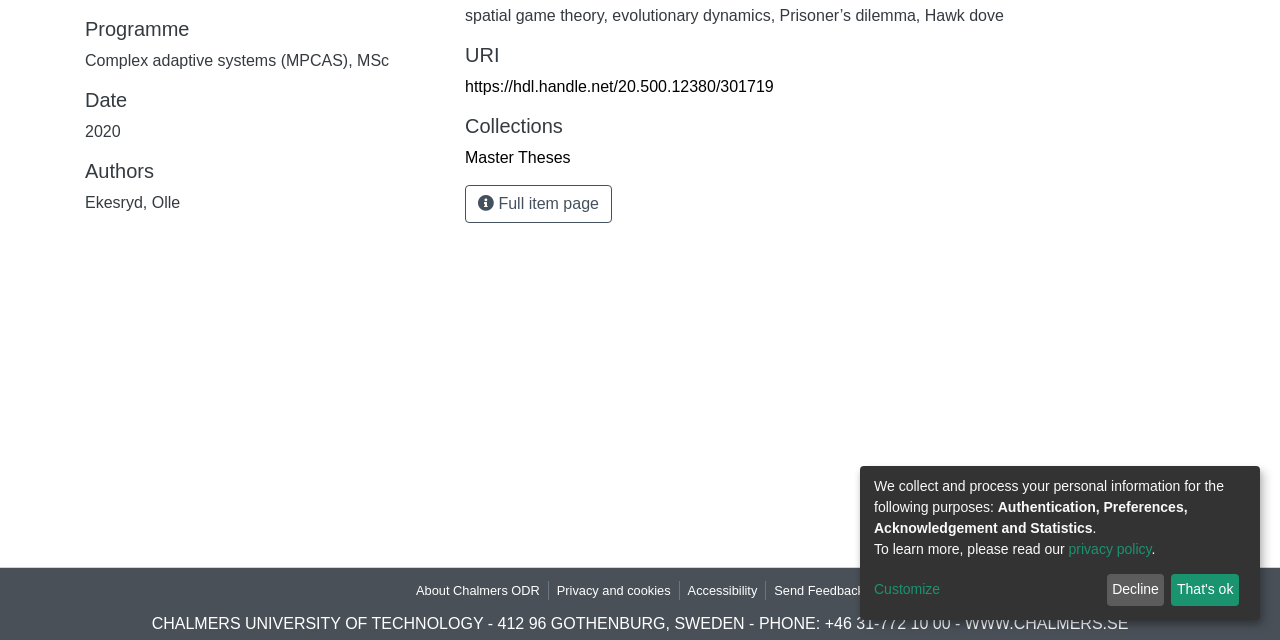Find the bounding box coordinates for the HTML element specified by: "About Chalmers ODR".

[0.319, 0.908, 0.428, 0.938]